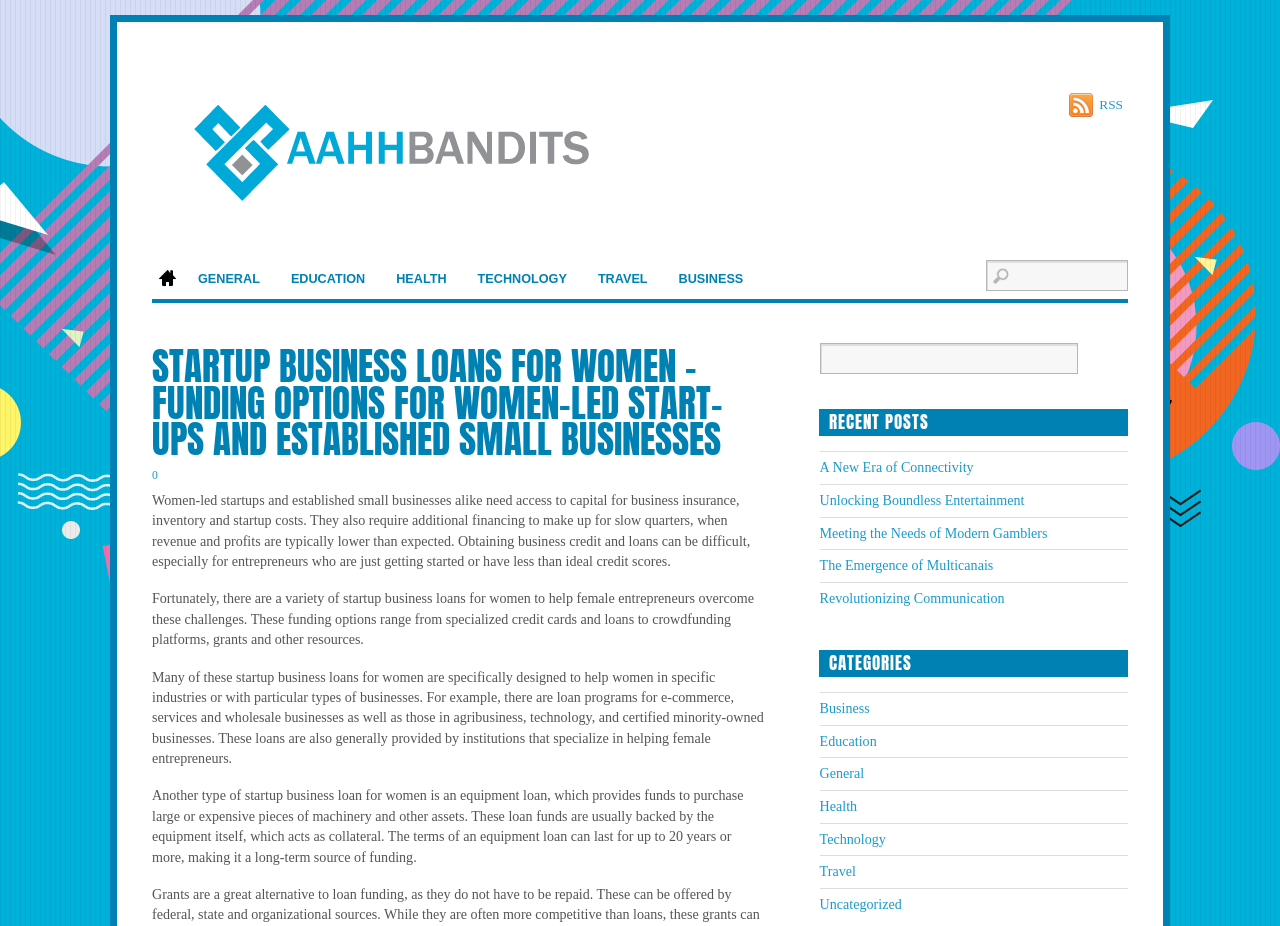Use a single word or phrase to answer the question: What type of businesses are the startup loans for?

Women-led startups and established small businesses